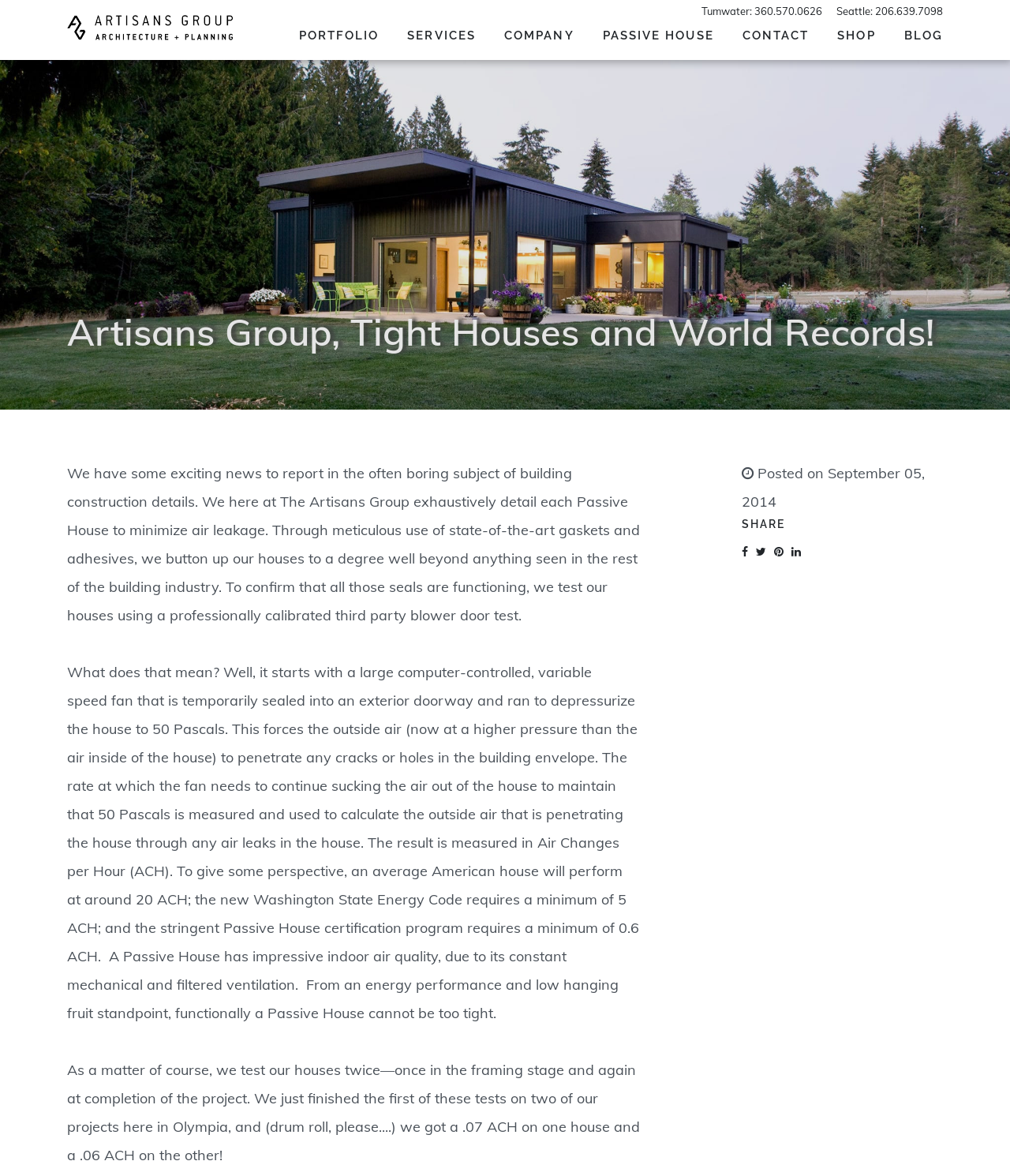Locate the bounding box coordinates of the clickable region to complete the following instruction: "Click the 'CONTACT' menu item."

[0.721, 0.017, 0.815, 0.044]